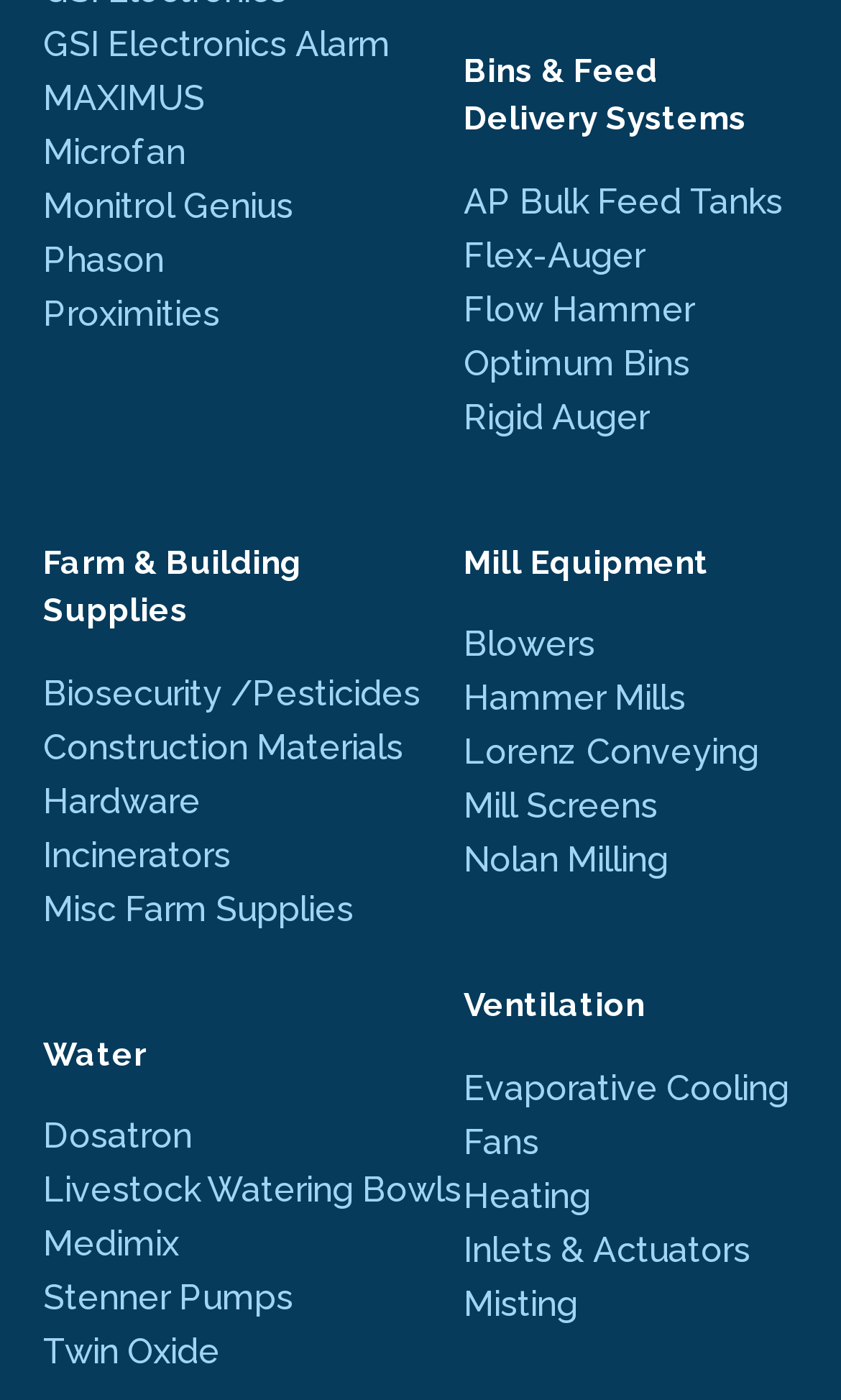Find and specify the bounding box coordinates that correspond to the clickable region for the instruction: "Go to Mill Equipment".

[0.551, 0.379, 0.949, 0.443]